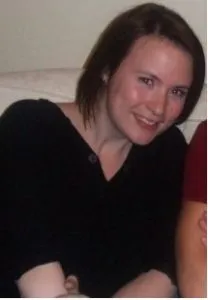Where will Tiffany contribute to conservation efforts?
Based on the image, provide a one-word or brief-phrase response.

Brazilian forest